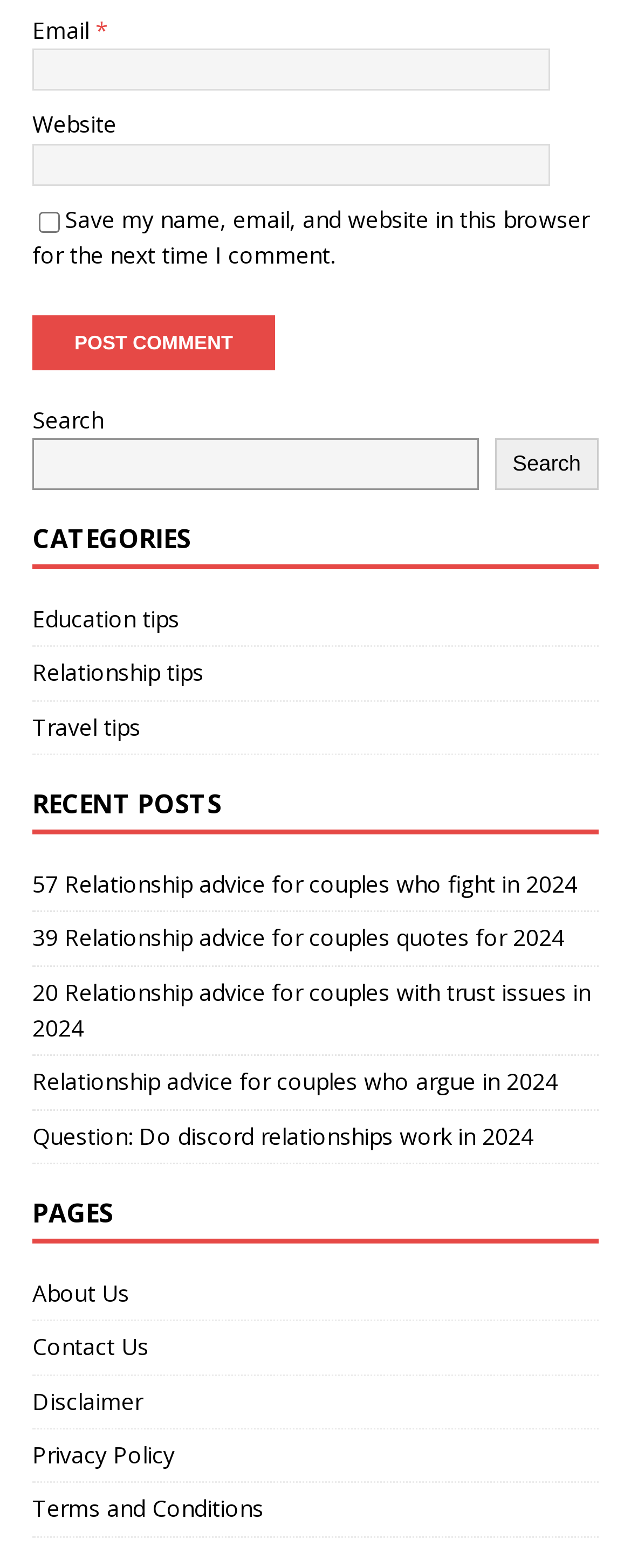Specify the bounding box coordinates (top-left x, top-left y, bottom-right x, bottom-right y) of the UI element in the screenshot that matches this description: parent_node: Website name="url"

[0.051, 0.092, 0.872, 0.118]